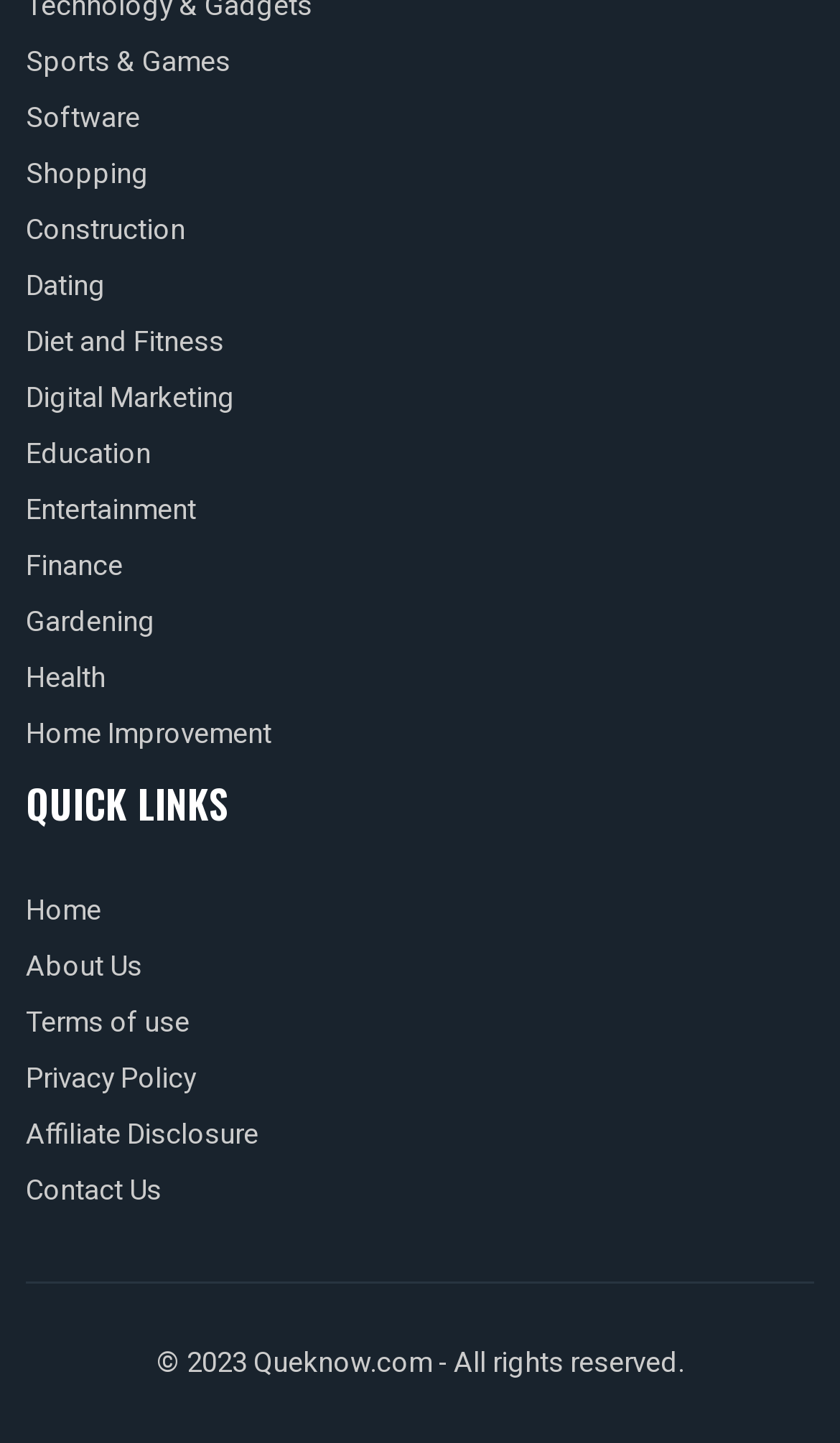Pinpoint the bounding box coordinates of the element that must be clicked to accomplish the following instruction: "View job vacancies at Hollands Diep". The coordinates should be in the format of four float numbers between 0 and 1, i.e., [left, top, right, bottom].

None